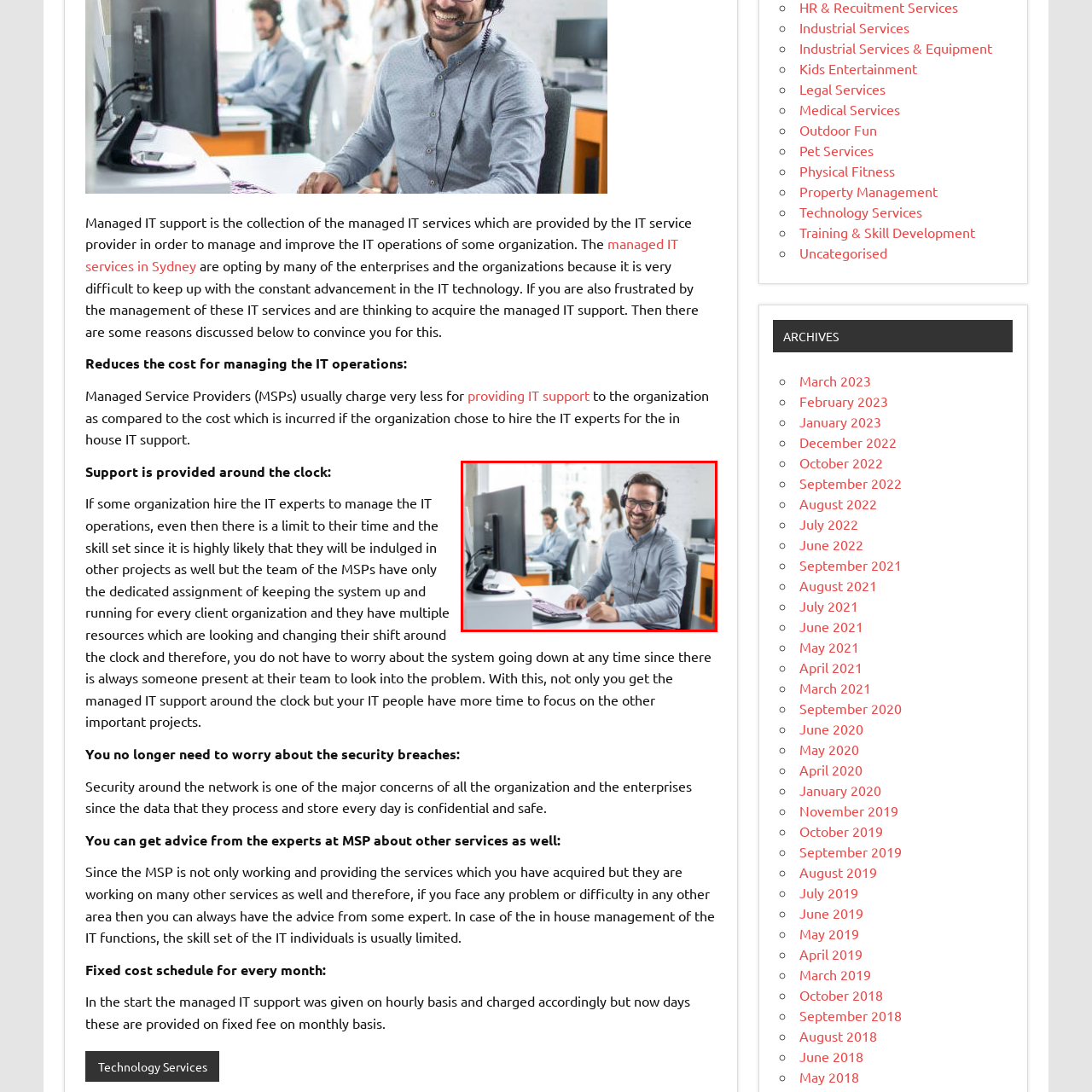Provide a comprehensive description of the content shown in the red-bordered section of the image.

In a modern office setting, a man wearing a headset is smiling while seated at his desk, highlighting the importance of communication in managed IT services. His workspace features a desktop computer equipped with a monitor and a keyboard, emphasizing the tech-driven environment typical of IT support roles. In the background, two colleagues engage in conversation, showcasing a collaborative atmosphere. This image reflects the pivotal role of managed IT support in enhancing organizational efficiency, allowing IT professionals to focus more on critical projects while ensuring robust, continuous support. The casual yet professional ambiance underscores the commitment to providing reliable IT operations around the clock.